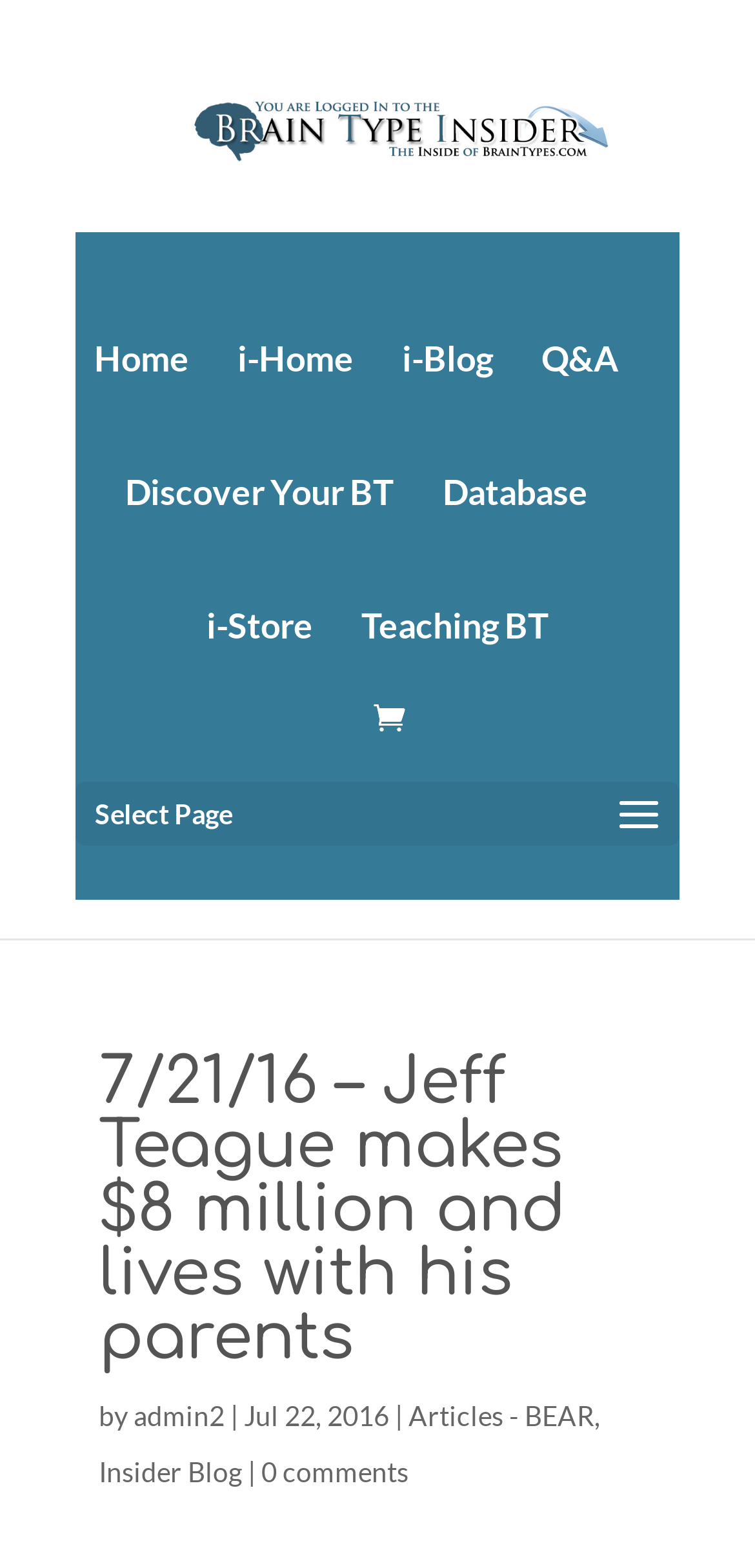Identify the bounding box coordinates necessary to click and complete the given instruction: "check insider blog".

[0.131, 0.927, 0.321, 0.948]